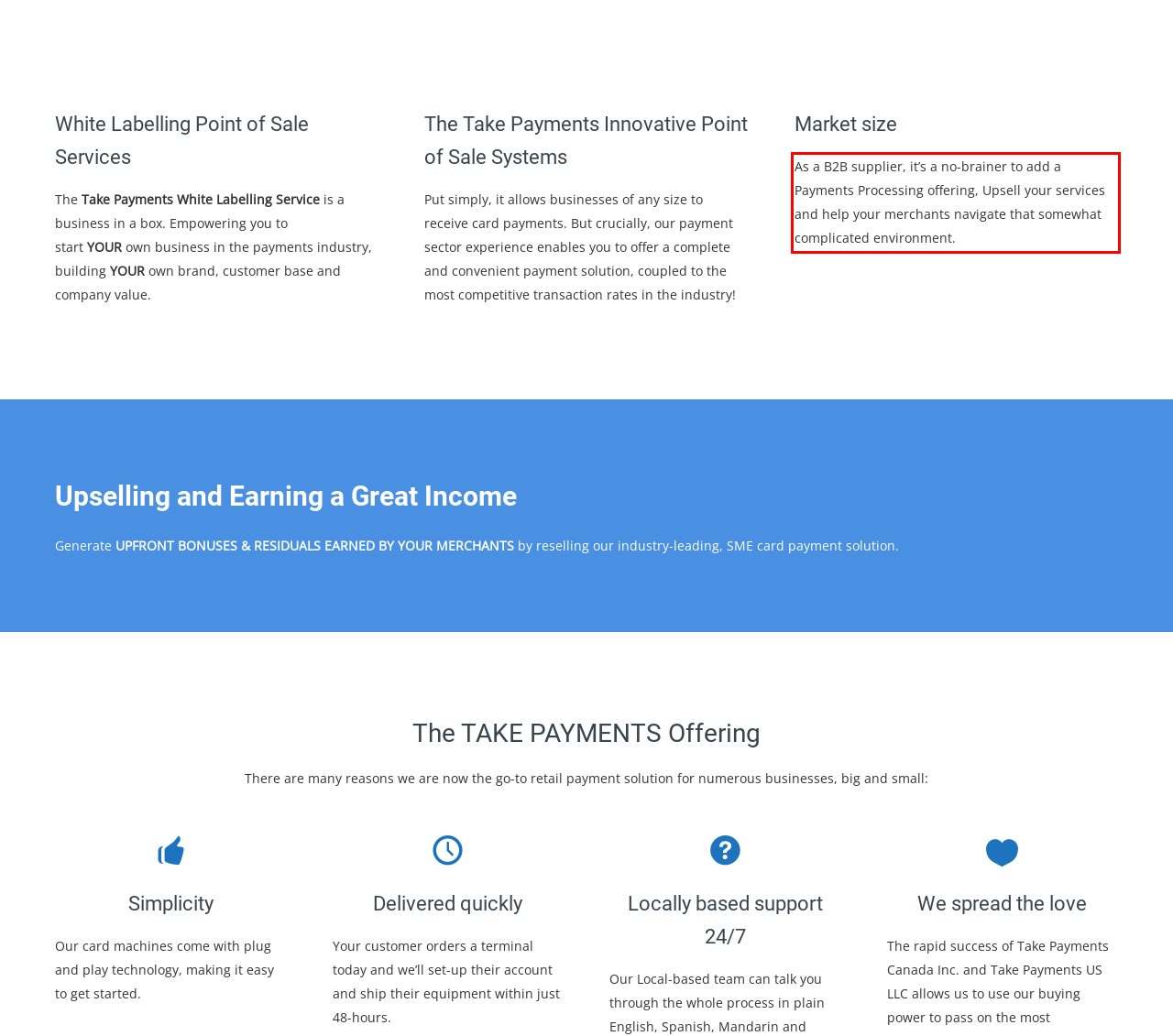Look at the screenshot of the webpage, locate the red rectangle bounding box, and generate the text content that it contains.

As a B2B supplier, it’s a no-brainer to add a Payments Processing offering, Upsell your services and help your merchants navigate that somewhat complicated environment.